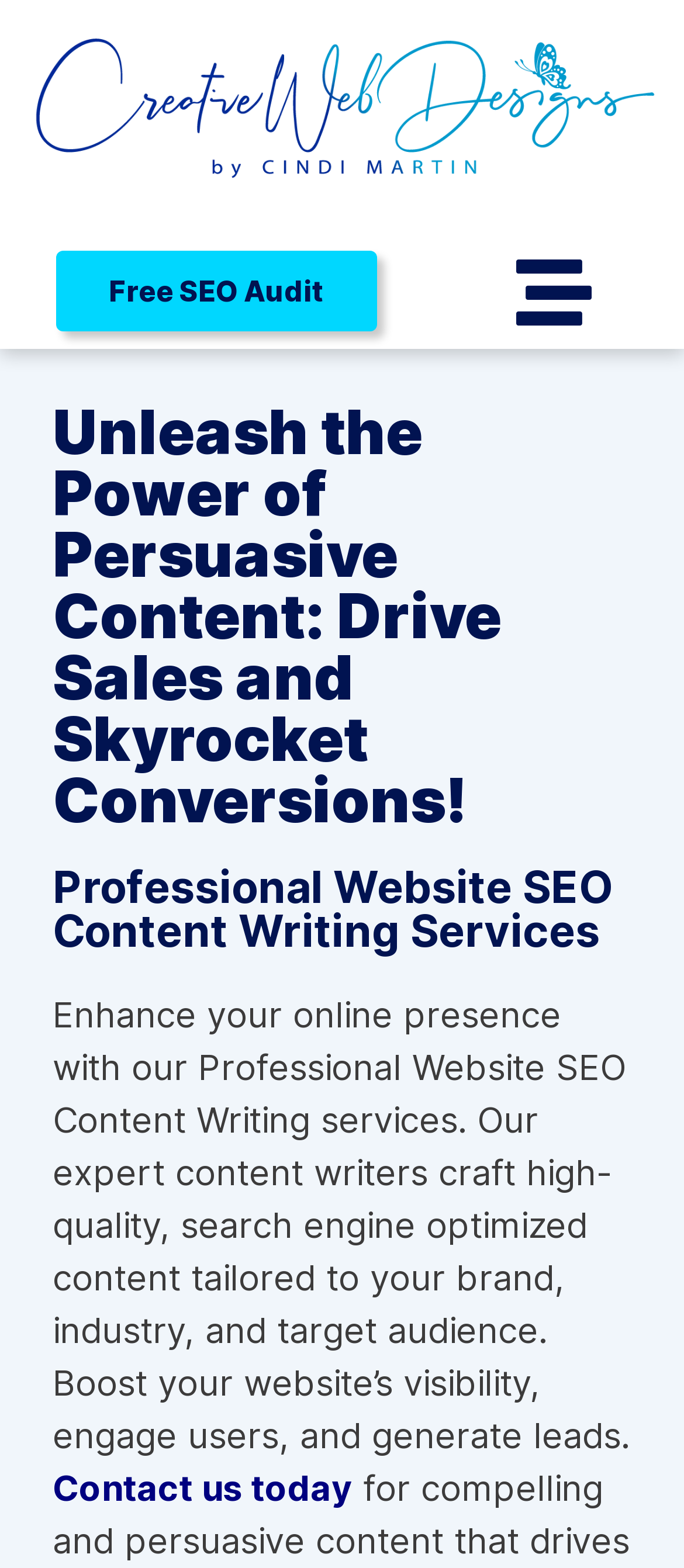Explain the webpage's layout and main content in detail.

The webpage is about Professional Website SEO Content Writing services. At the top left, there is an image related to a website designer in San Antonio. To the right of the image, a button labeled "Menu Toggle" is located. Below the image, a link to a "Free SEO Audit" is positioned.

The main content of the webpage is divided into sections. The first section has a heading that reads "Unleash the Power of Persuasive Content: Drive Sales and Skyrocket Conversions!" This heading is followed by another heading that repeats the title of the webpage, "Professional Website SEO Content Writing Services". 

Below these headings, a paragraph of text explains the benefits of the Professional Website SEO Content Writing services, including enhancing online presence, boosting website visibility, engaging users, and generating leads. At the bottom of the page, a call-to-action link "Contact us today" is placed.